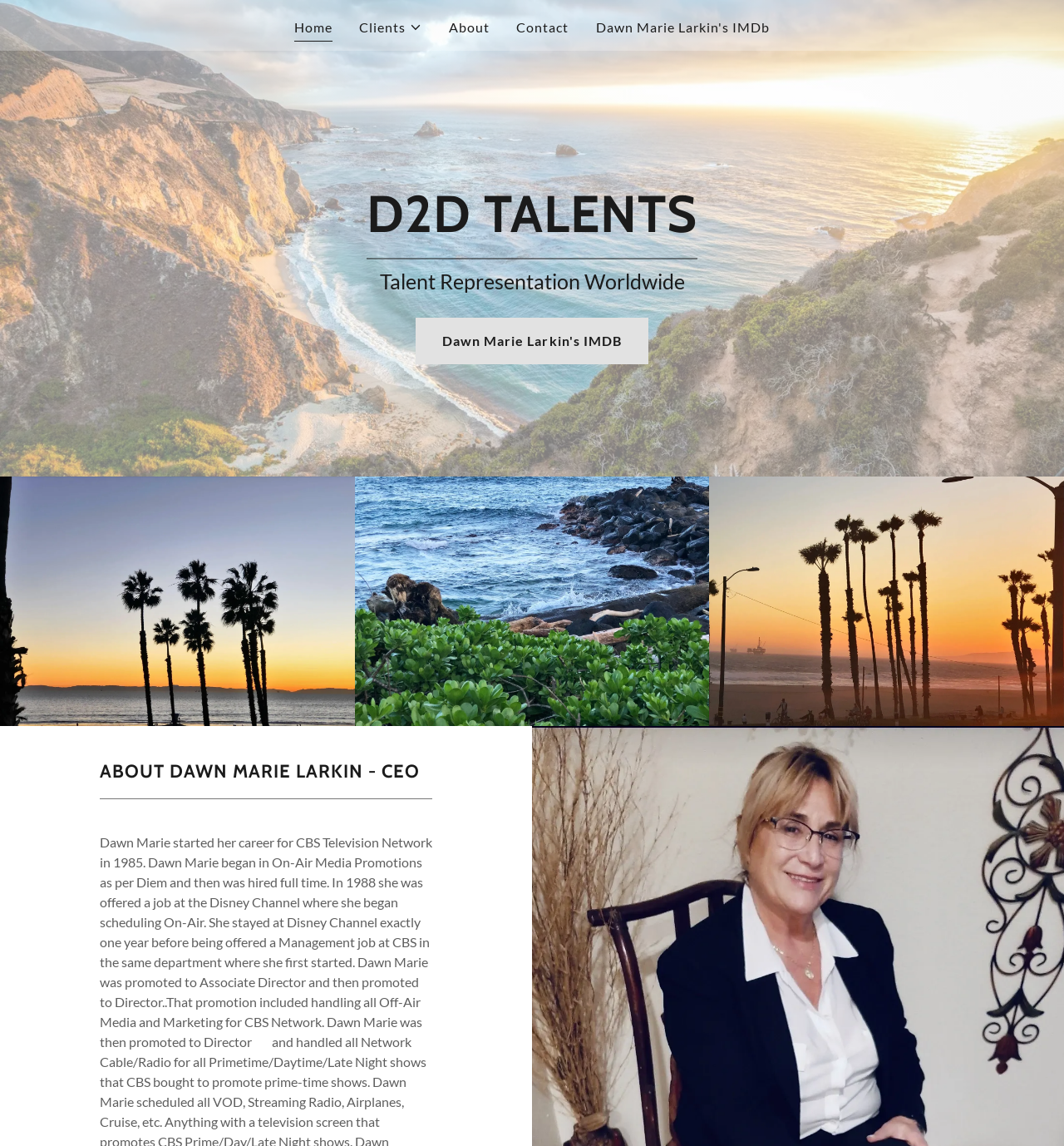Give a one-word or short phrase answer to this question: 
What is the text on the heading below the top section?

ABOUT DAWN MARIE LARKIN - CEO